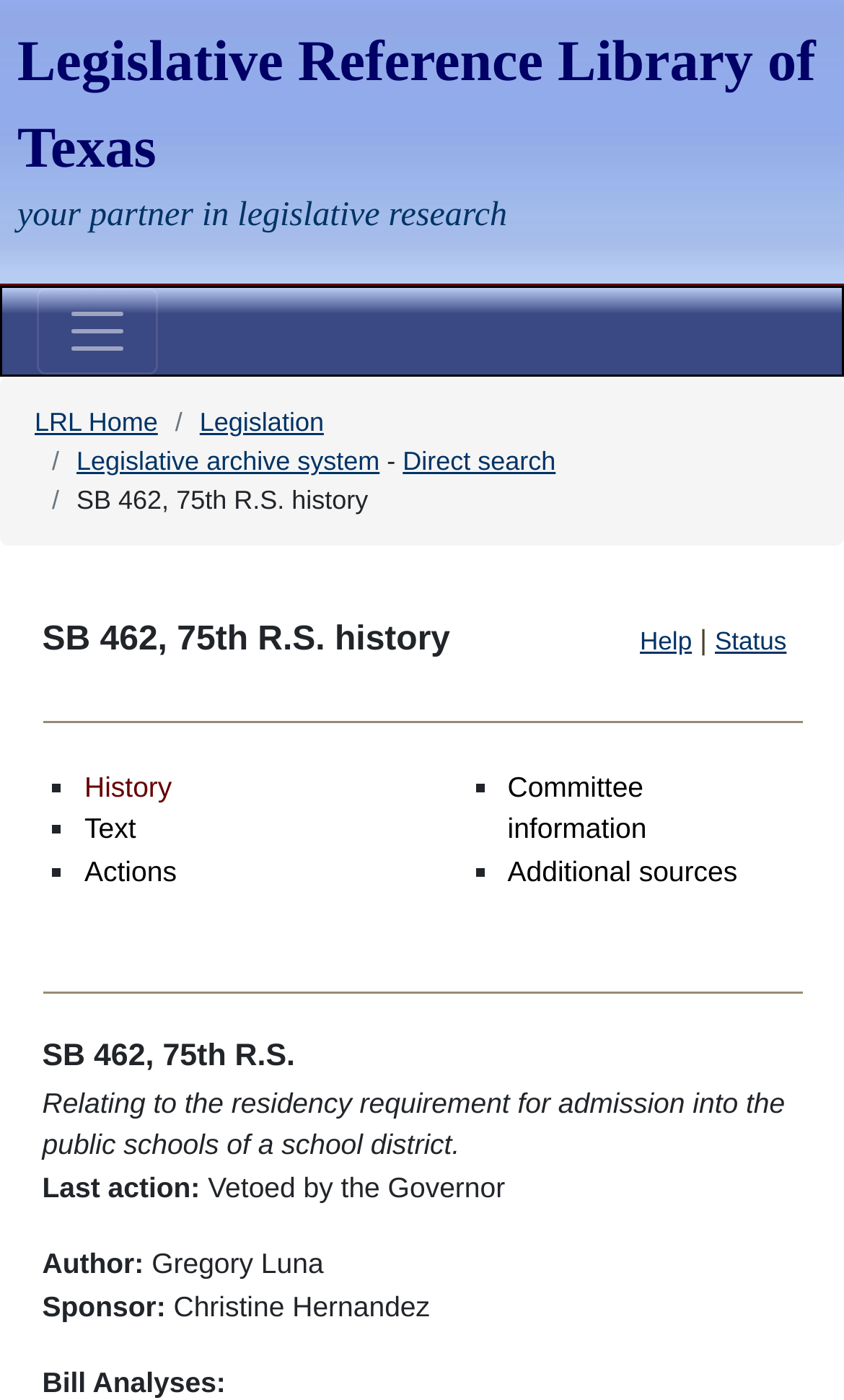Specify the bounding box coordinates of the element's region that should be clicked to achieve the following instruction: "Toggle navigation". The bounding box coordinates consist of four float numbers between 0 and 1, in the format [left, top, right, bottom].

[0.044, 0.206, 0.187, 0.268]